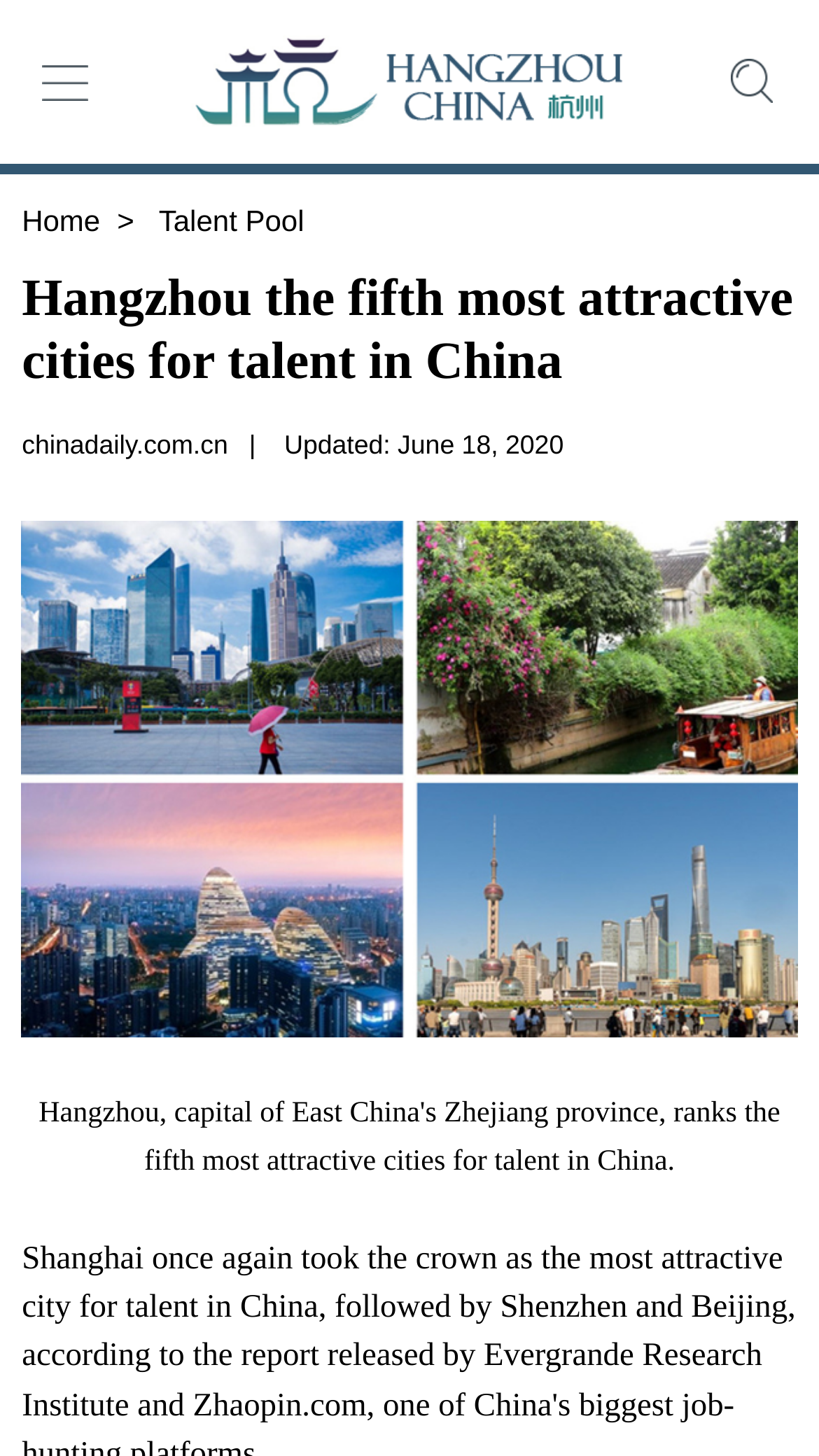What is the name of the city in the heading?
Give a single word or phrase answer based on the content of the image.

Hangzhou